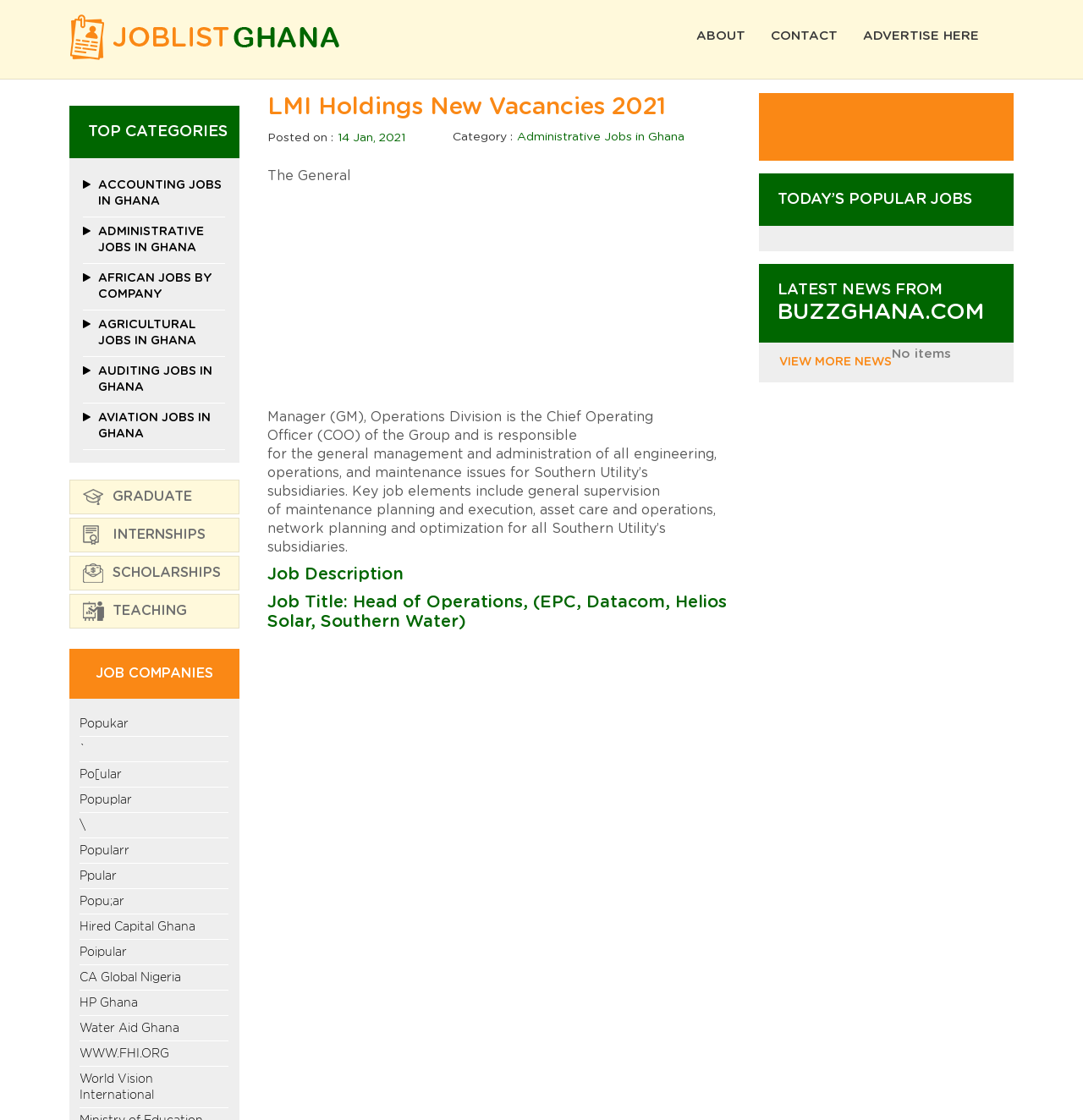What is the date of the job posting?
Answer the question with a detailed and thorough explanation.

I found the date by looking at the 'Posted on:' section, where it says '14 Jan, 2021'.